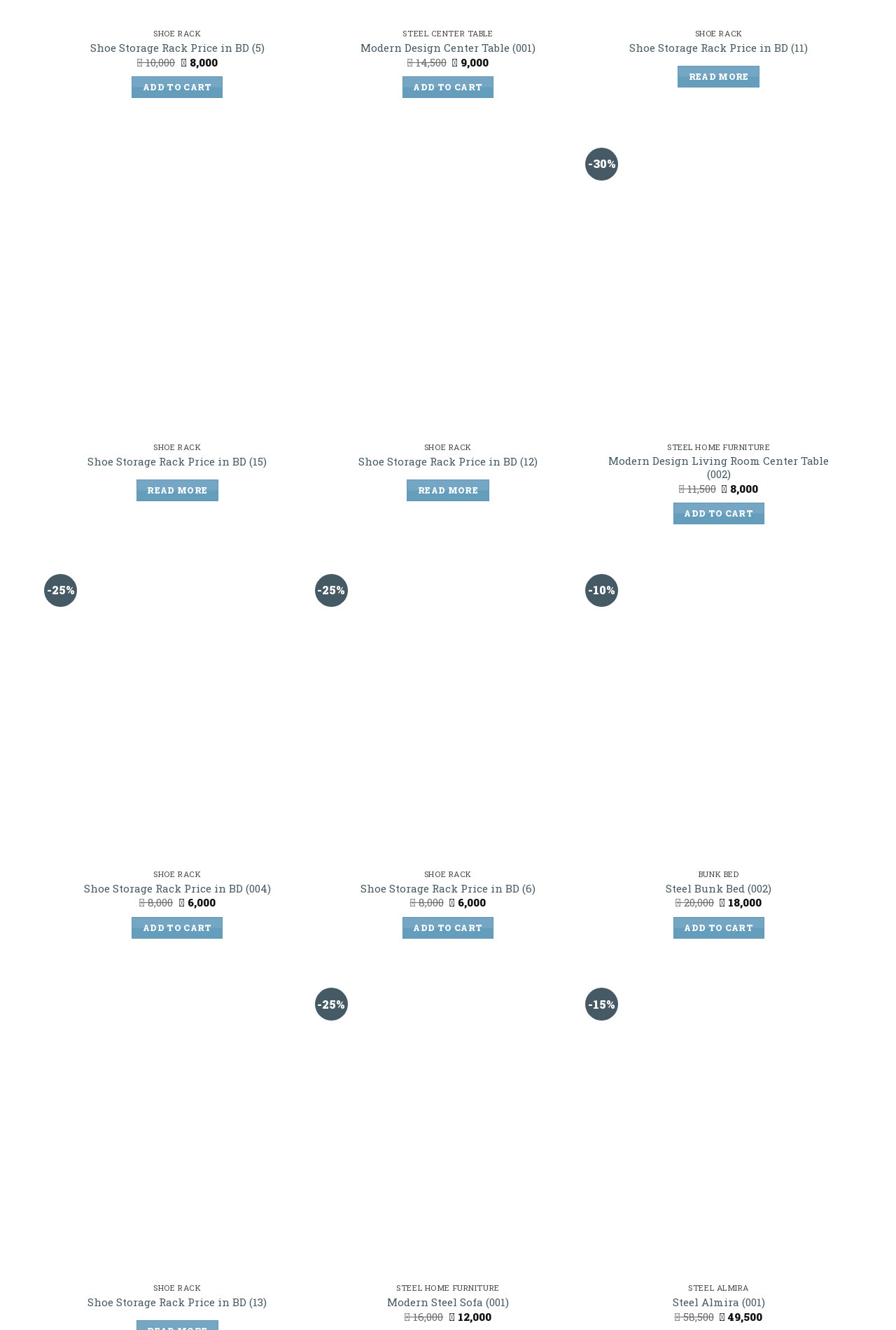Determine the bounding box for the UI element described here: "Modern Design Center Table (001)".

[0.402, 0.031, 0.598, 0.041]